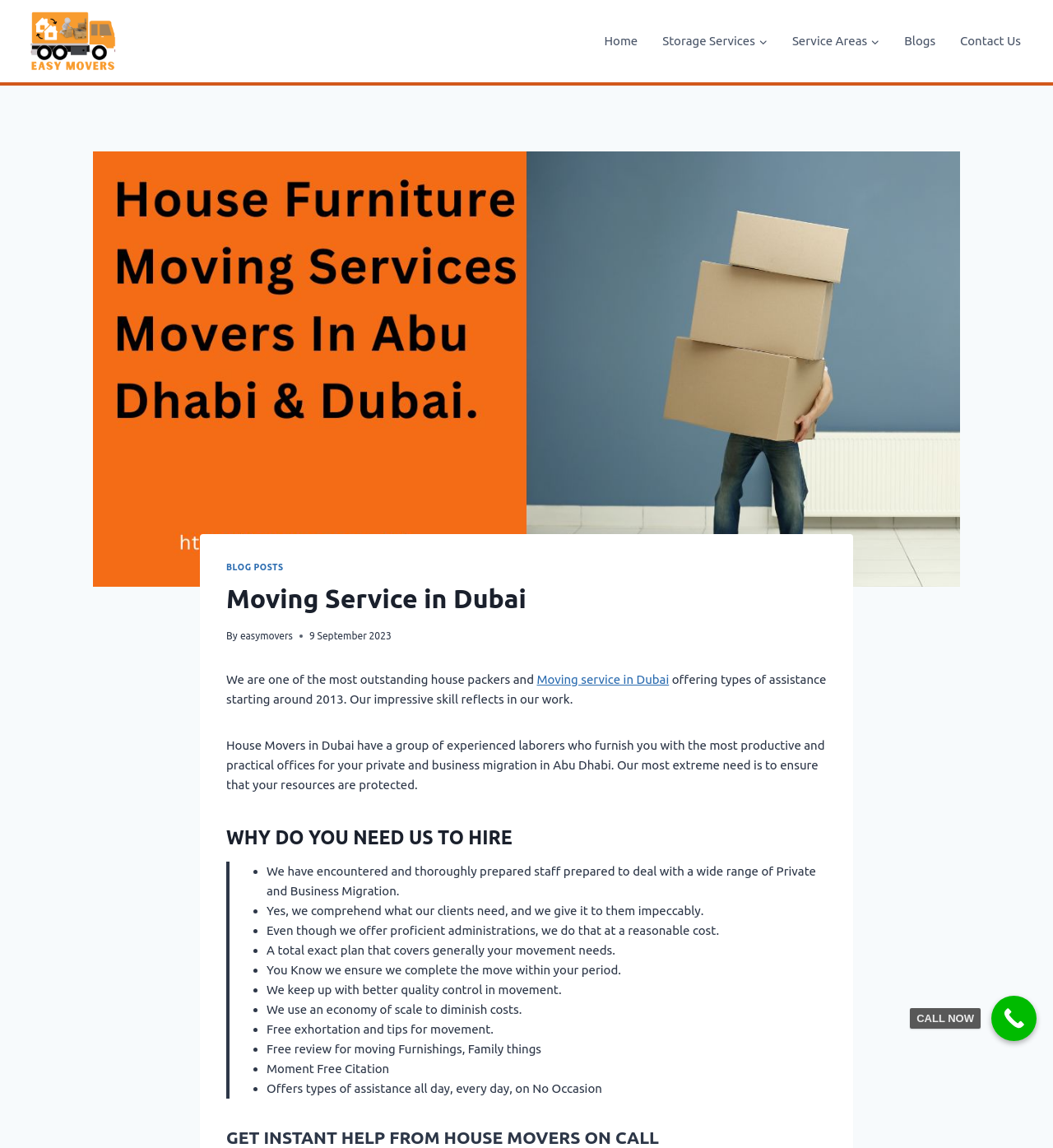What is the date of the blog post?
Relying on the image, give a concise answer in one word or a brief phrase.

9 September 2023